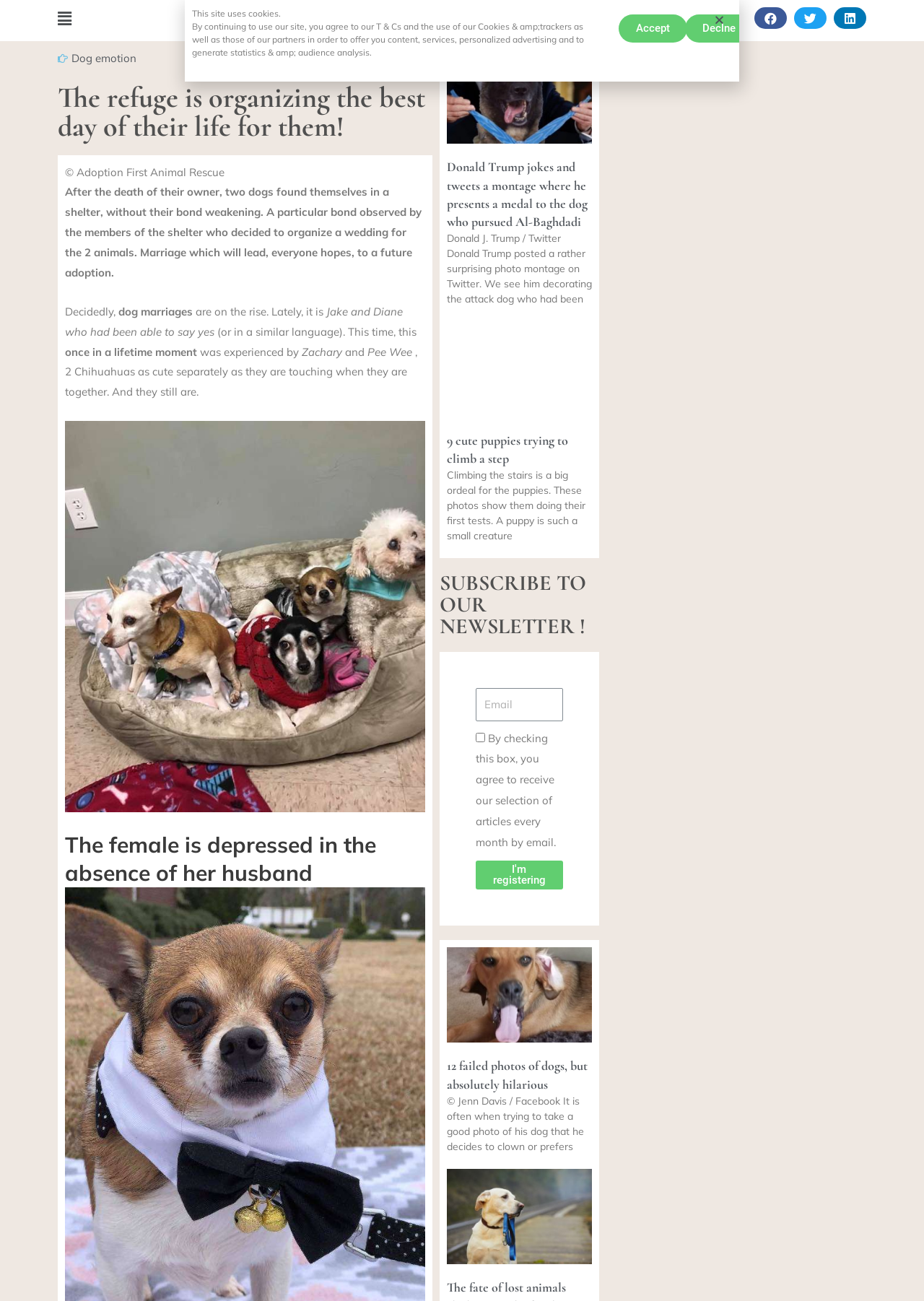Please identify the bounding box coordinates of the region to click in order to complete the task: "Share on facebook". The coordinates must be four float numbers between 0 and 1, specified as [left, top, right, bottom].

[0.816, 0.006, 0.852, 0.022]